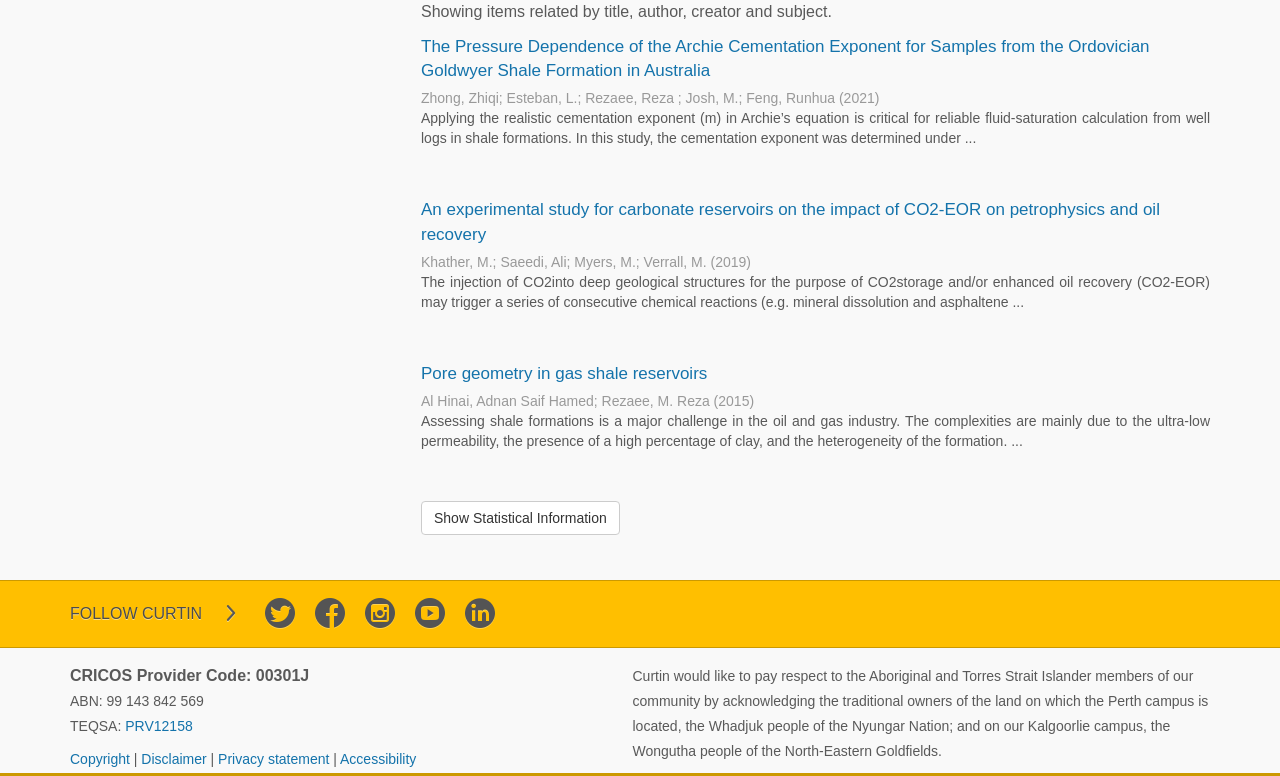Determine the bounding box coordinates of the clickable region to follow the instruction: "Read the publication information of 'An experimental study for carbonate reservoirs on the impact of CO2-EOR on petrophysics and oil recovery'".

[0.329, 0.258, 0.906, 0.314]